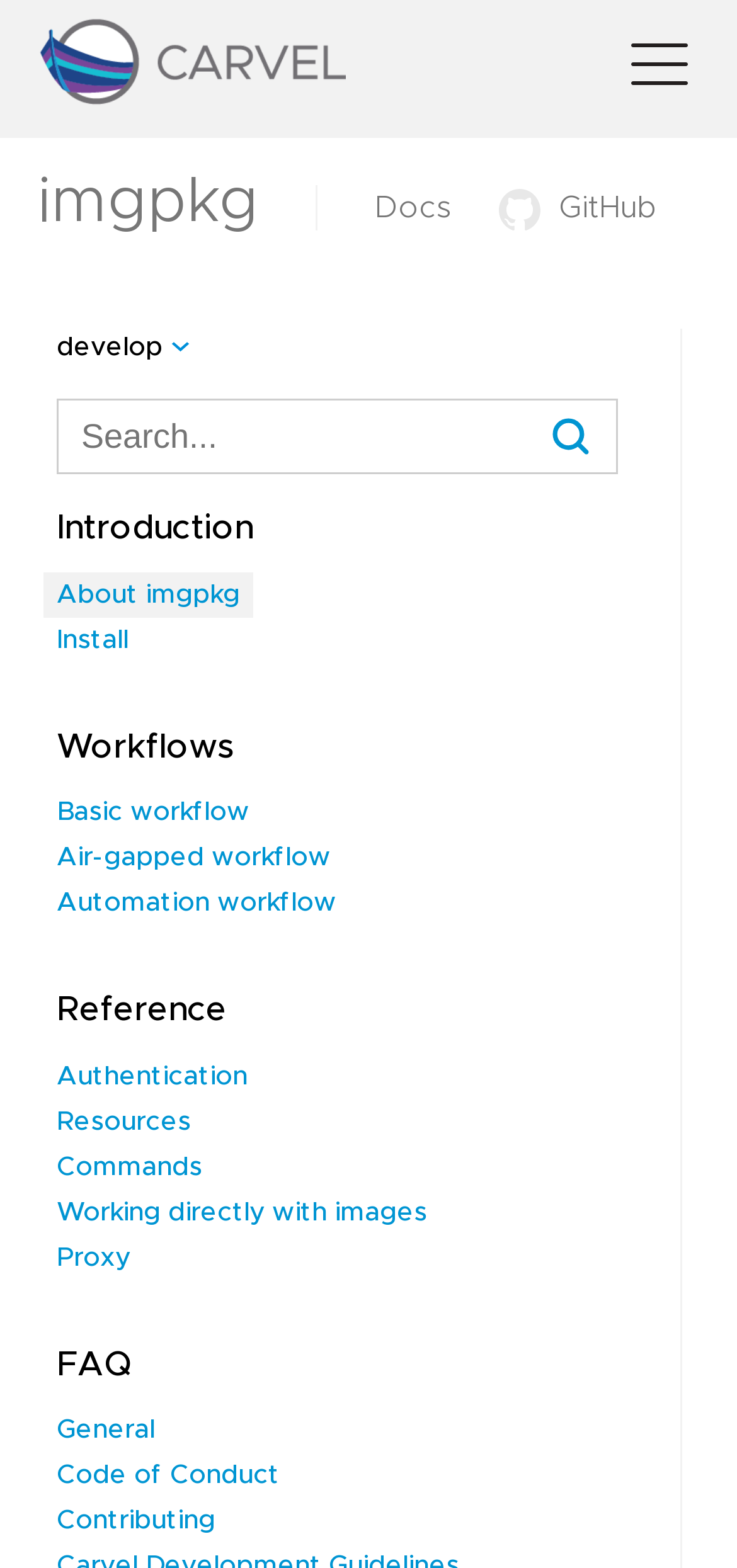What is the title of the second section?
Based on the image, respond with a single word or phrase.

Workflows